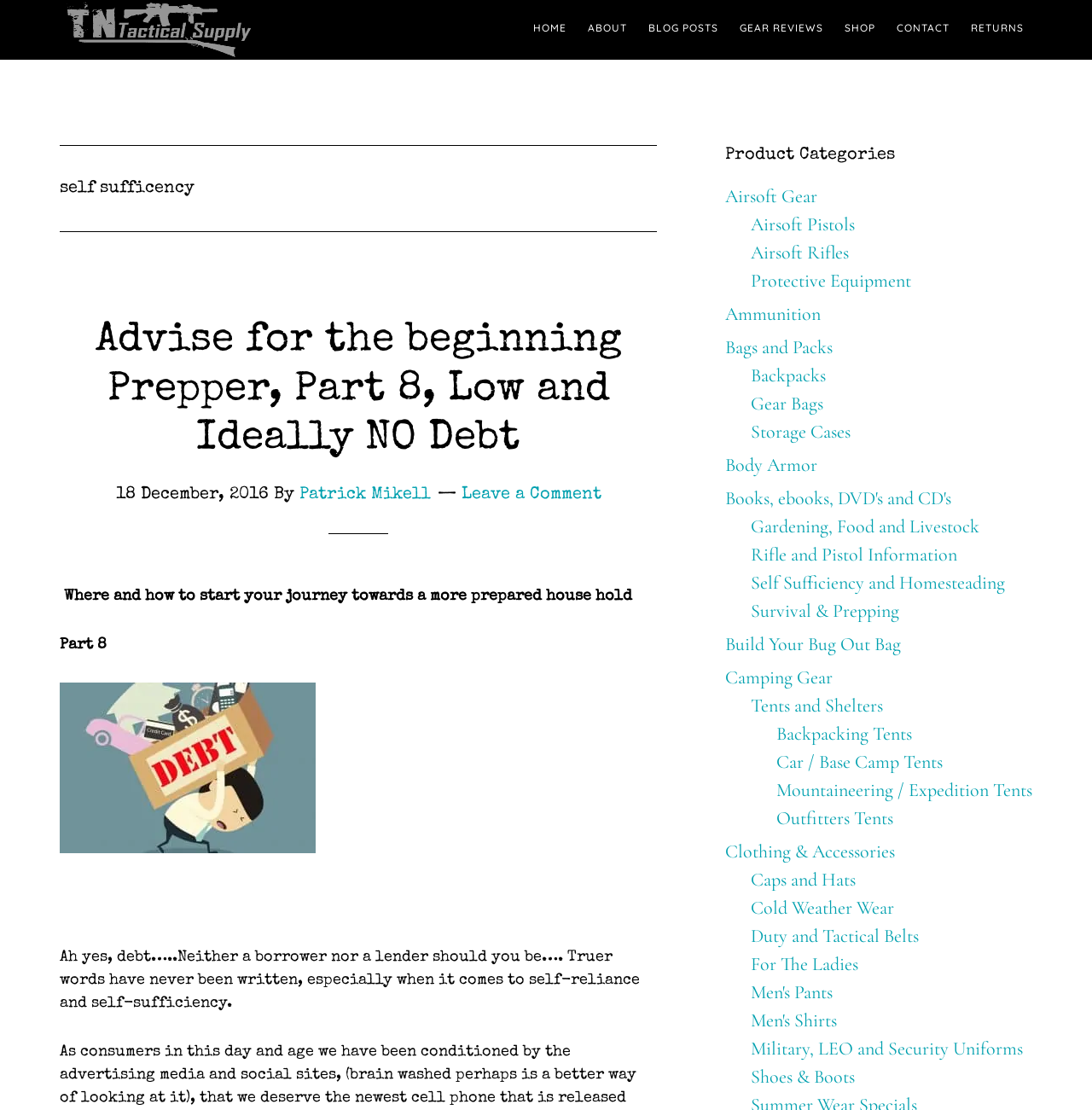Determine the main headline of the webpage and provide its text.

TN TACTICAL SUPPLY